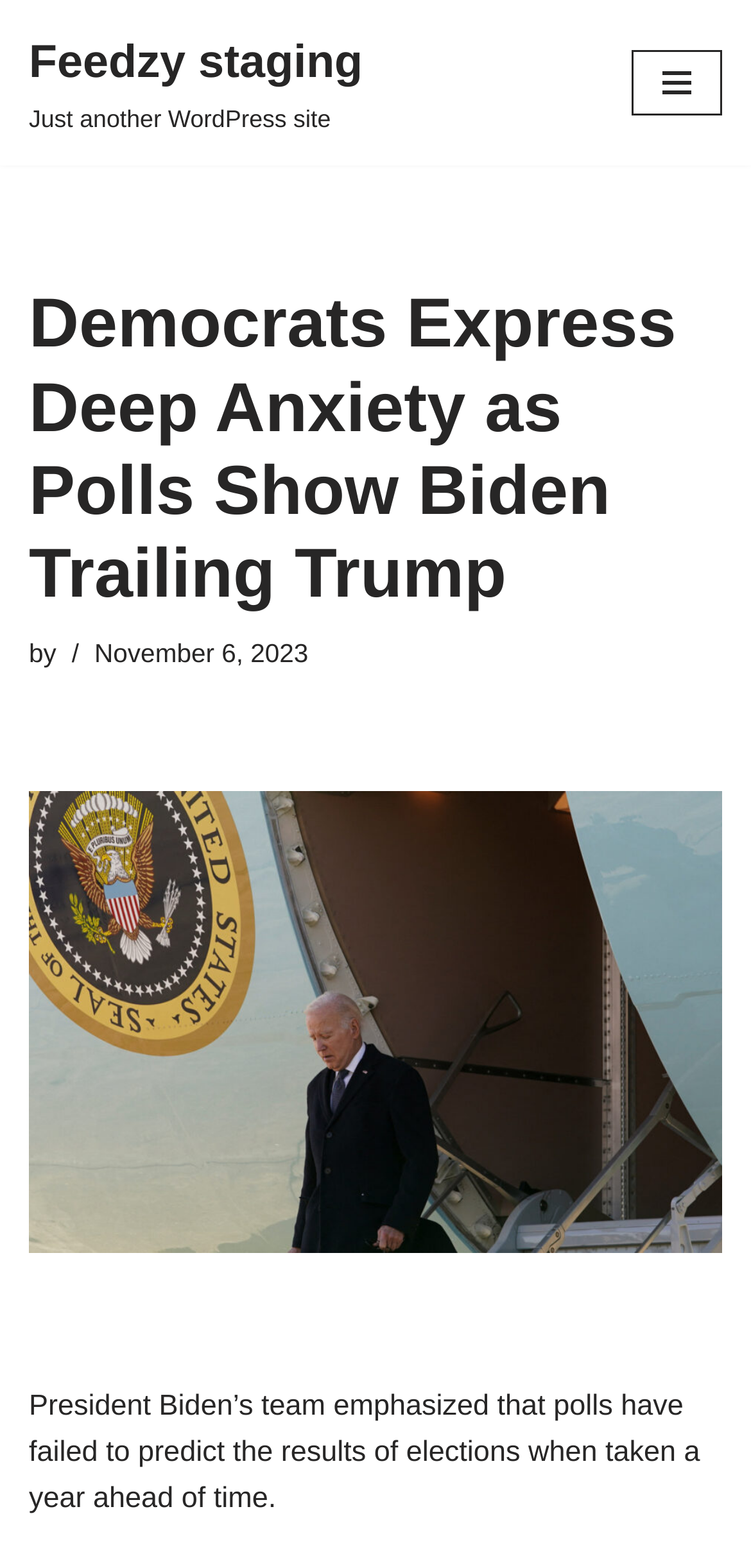Provide a short answer using a single word or phrase for the following question: 
What is the author of the article?

Not specified